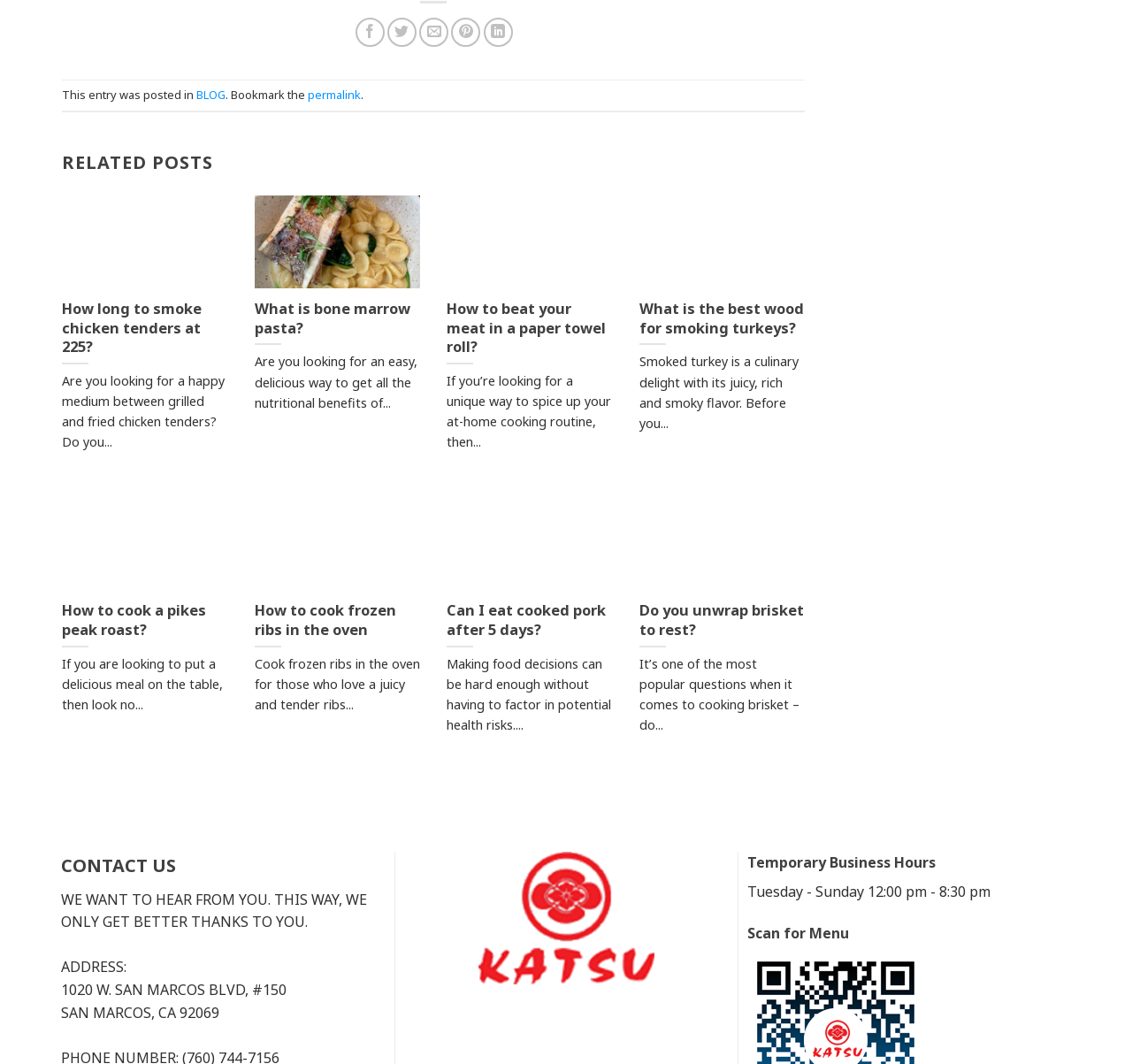What is the address of the business?
Respond to the question with a well-detailed and thorough answer.

I found the address of the business by looking at the 'CONTACT US' section, where it says 'ADDRESS: 1020 W. SAN MARCOS BLVD, #150, SAN MARCOS, CA 92069'. Therefore, the address of the business is 1020 W. SAN MARCOS BLVD, #150.